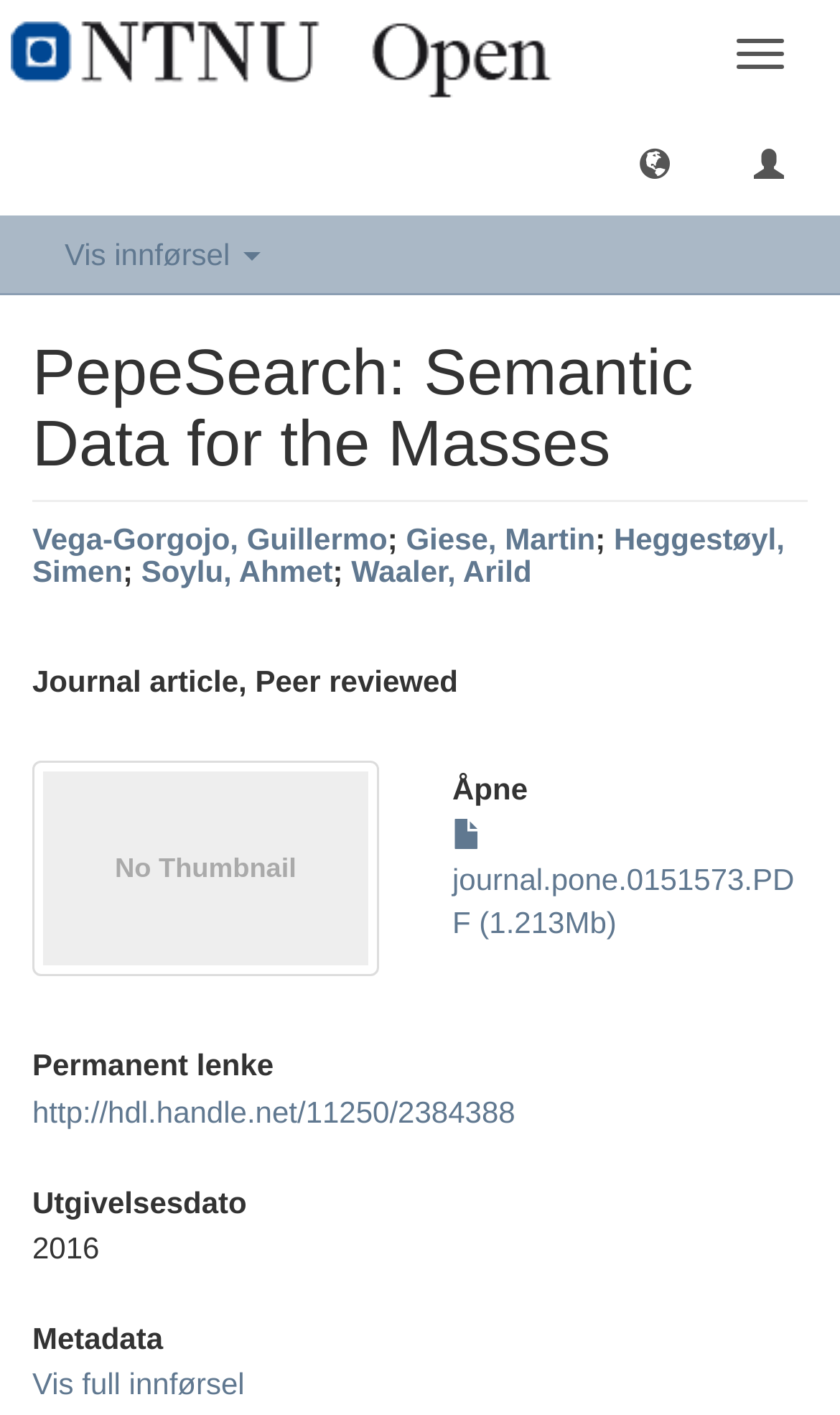Please identify the bounding box coordinates of the region to click in order to complete the given instruction: "Open the PDF file". The coordinates should be four float numbers between 0 and 1, i.e., [left, top, right, bottom].

[0.538, 0.578, 0.946, 0.663]